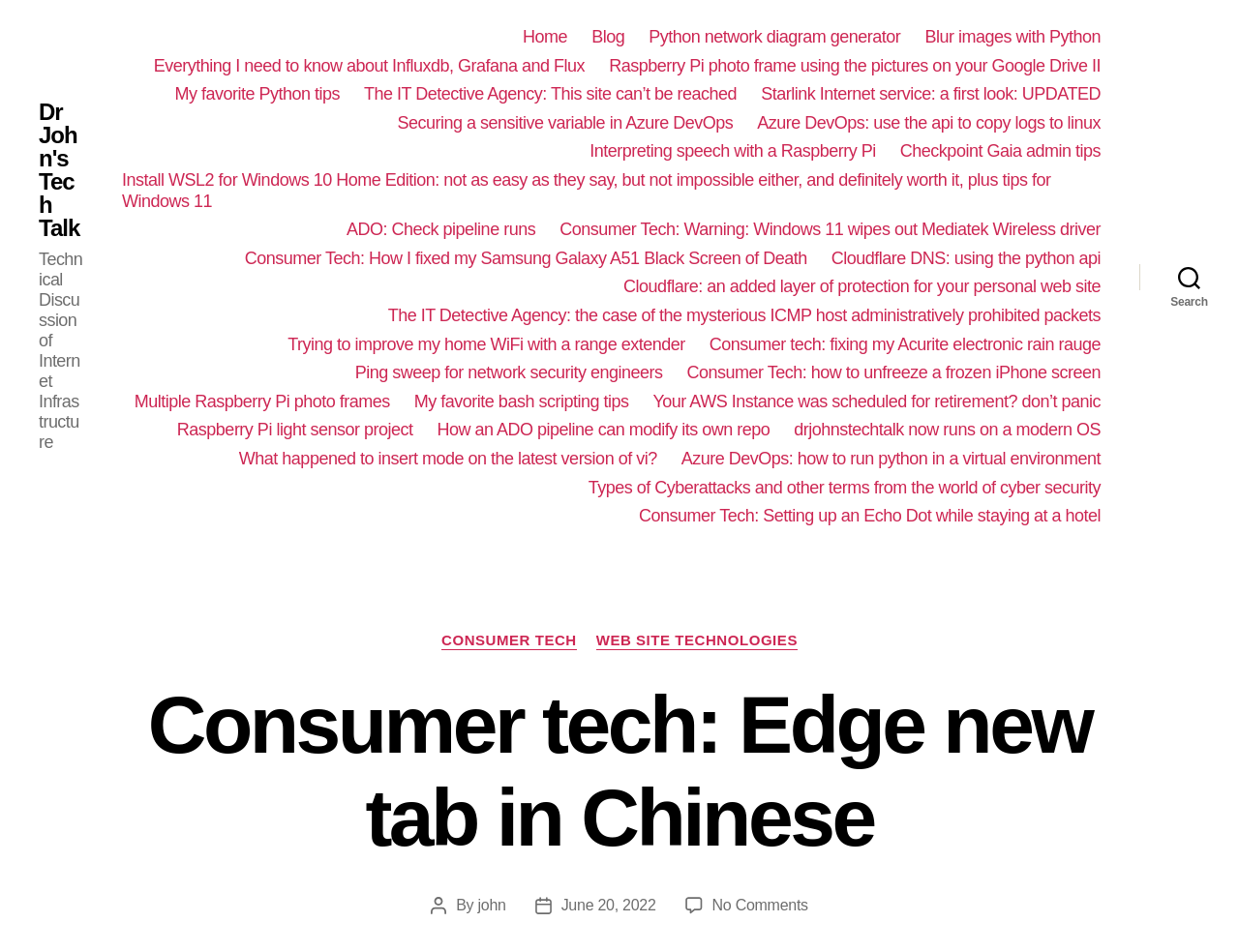Pinpoint the bounding box coordinates of the clickable element to carry out the following instruction: "Read the 'Consumer tech: Edge new tab in Chinese' article."

[0.109, 0.714, 0.891, 0.908]